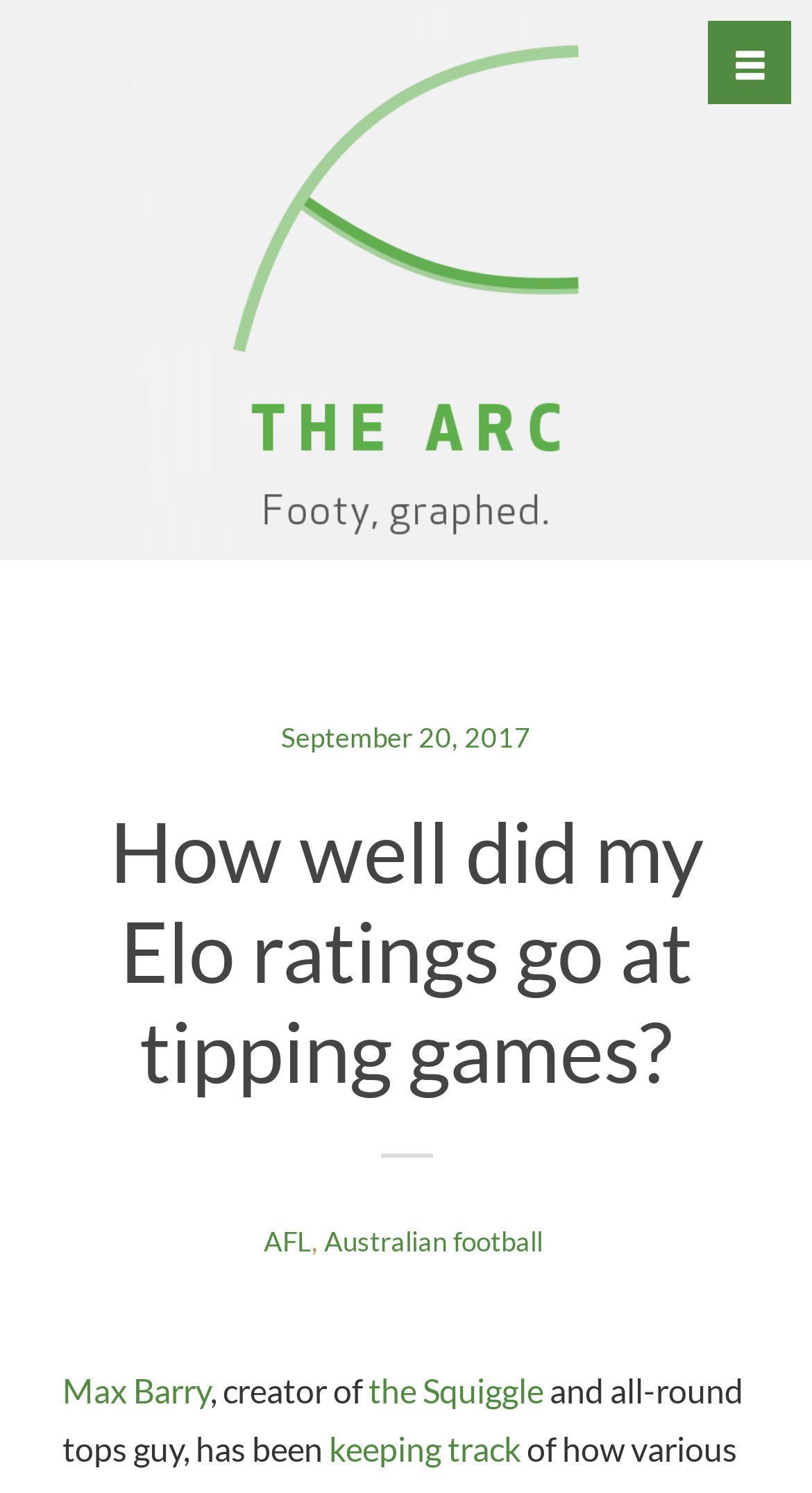Answer succinctly with a single word or phrase:
What type of sport is discussed on this website?

AFL